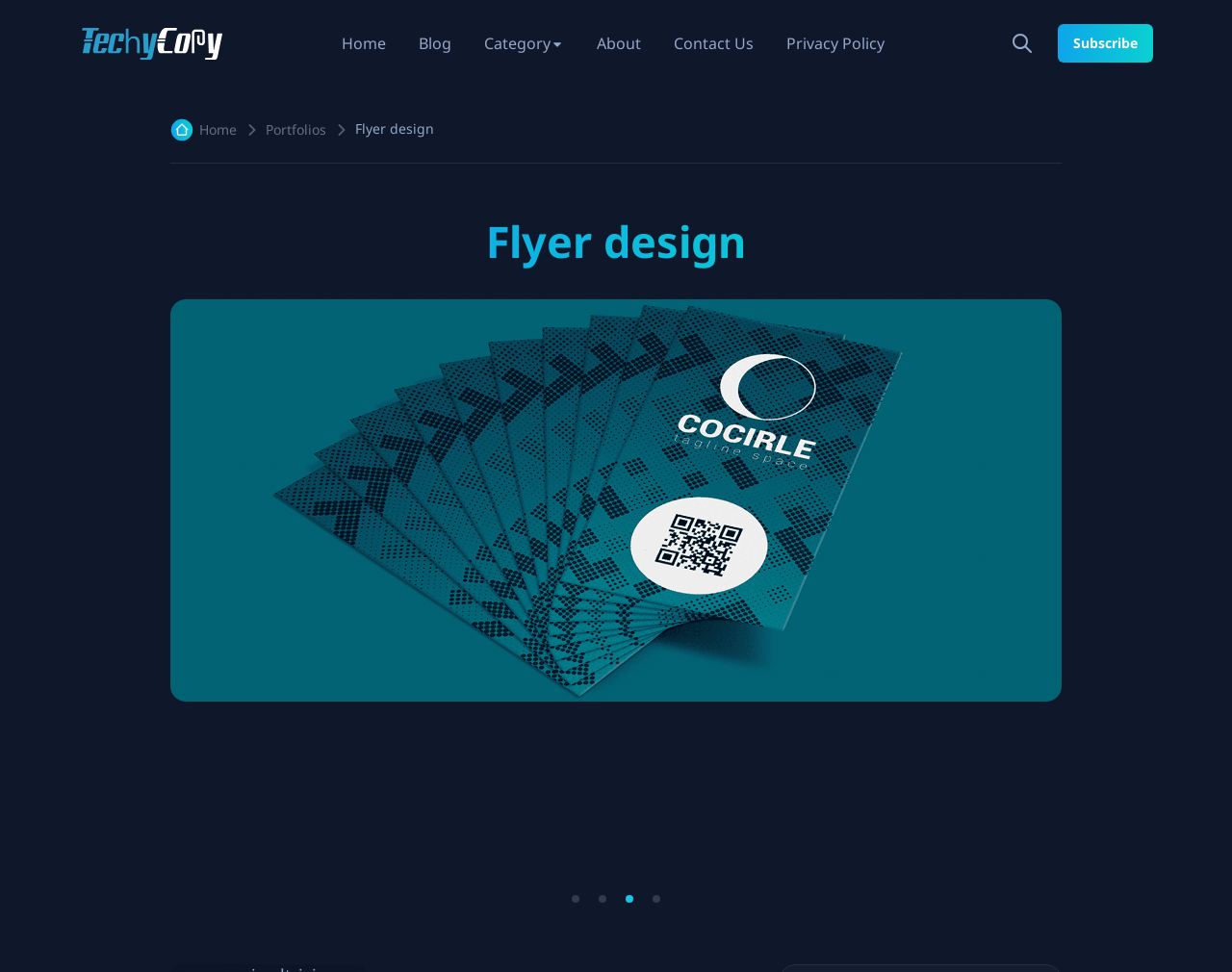Respond to the following query with just one word or a short phrase: 
What is the content of the main section of the webpage?

Flyer design